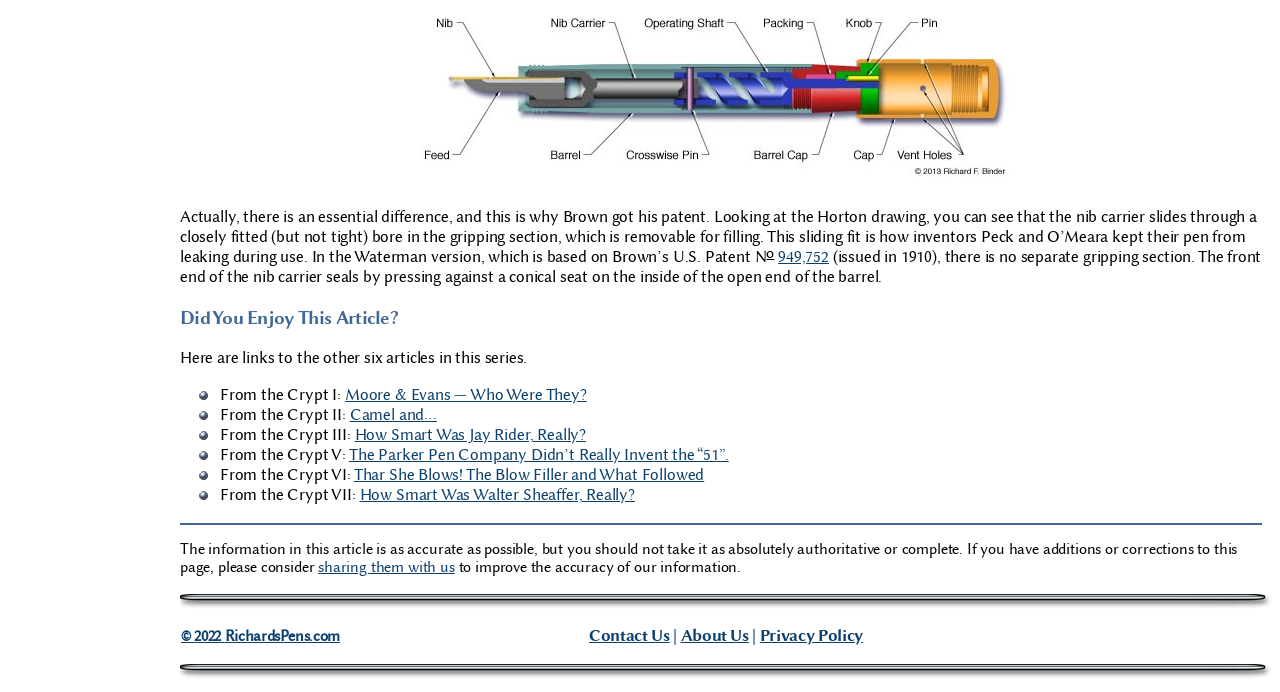What is the copyright year of the website?
Please provide a comprehensive answer based on the visual information in the image.

The copyright year of the website is 2022, as indicated by the copyright notice at the bottom of the page, which reads '© 2022 RichardsPens.com'.